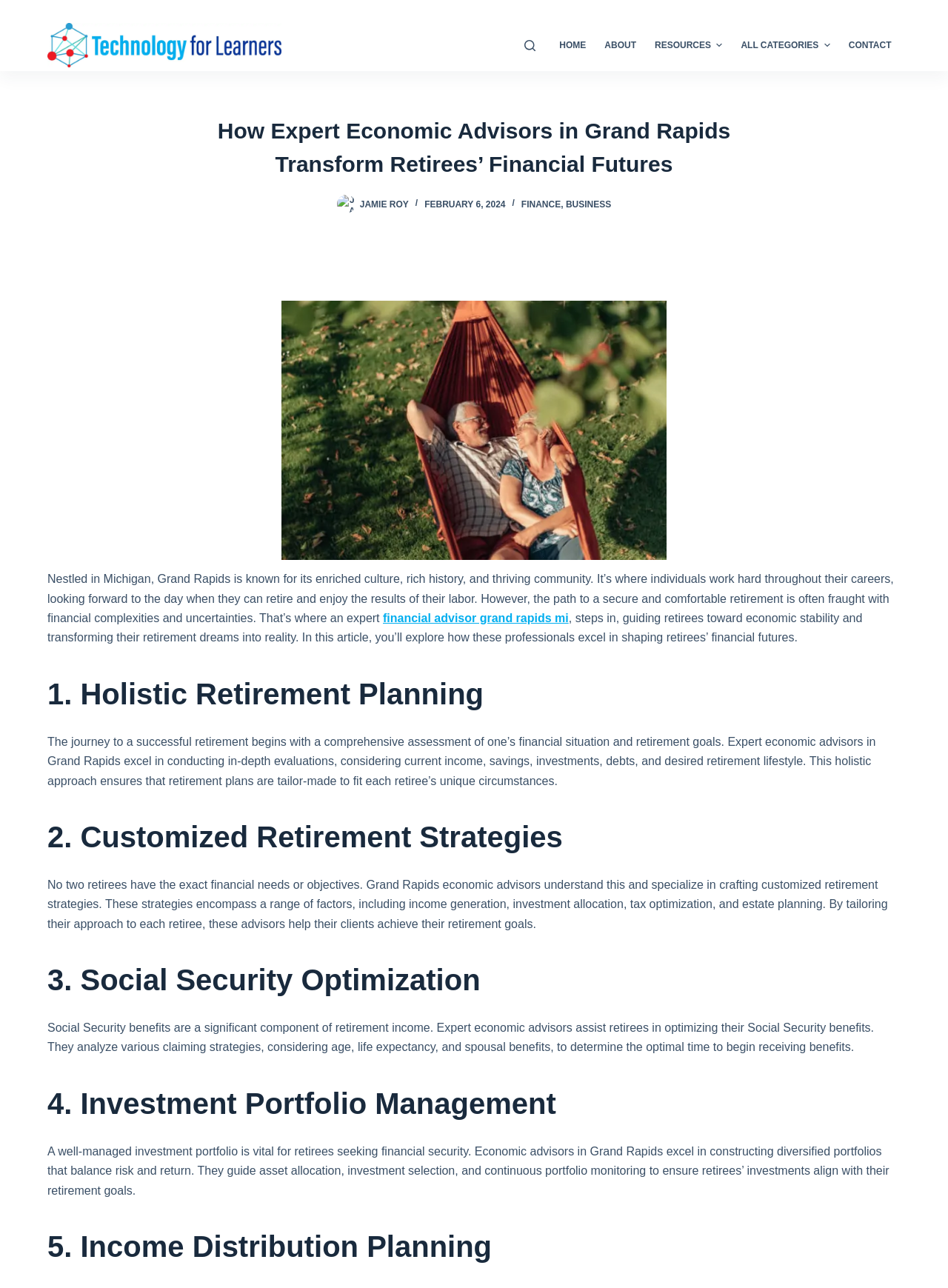Please give a one-word or short phrase response to the following question: 
What is the name of the author mentioned in the article?

Jamie Roy